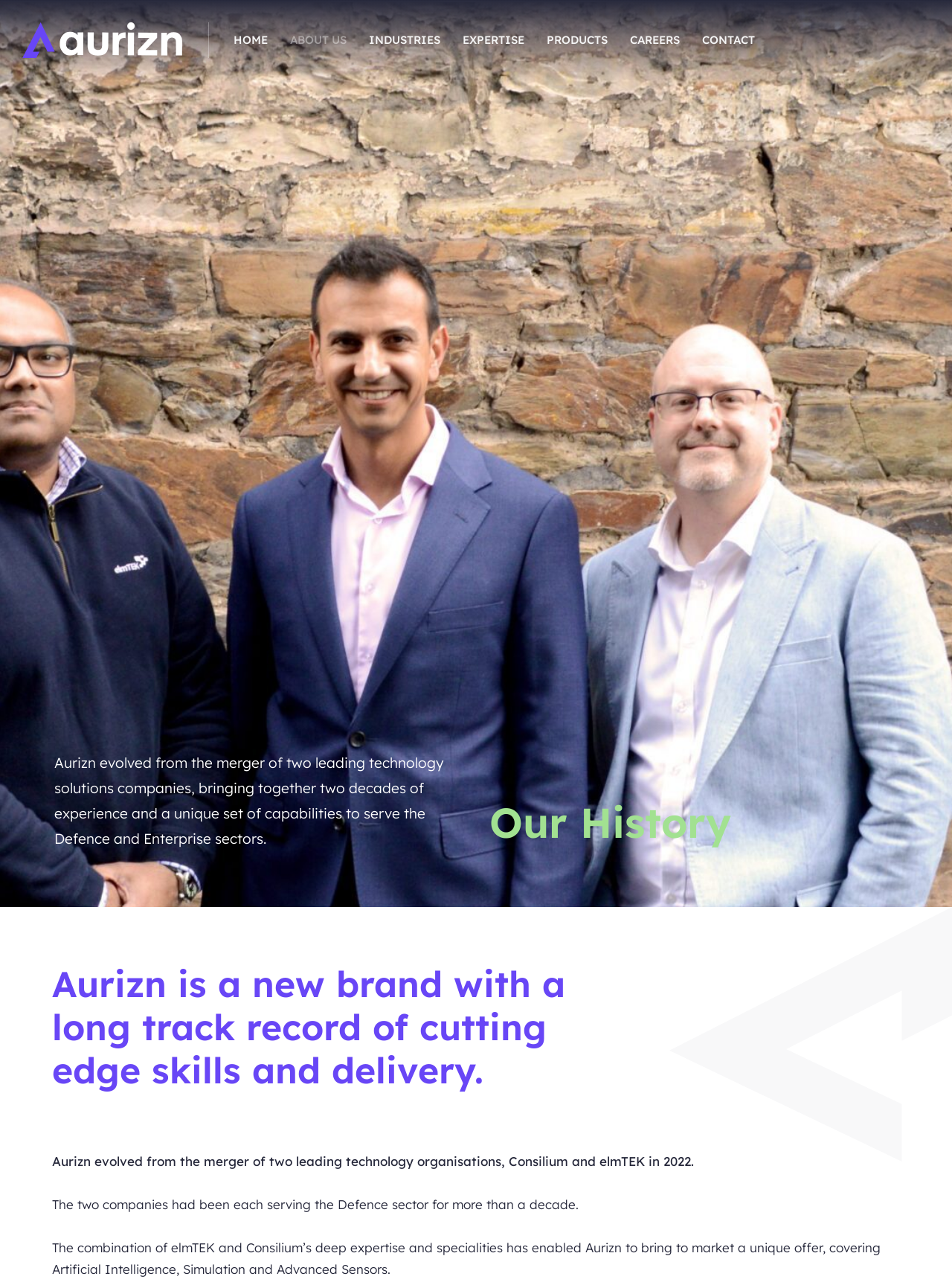How long had Consilium and elmTEK been serving the Defence sector?
Refer to the image and give a detailed response to the question.

The webpage states that 'The two companies had been each serving the Defence sector for more than a decade', indicating that both Consilium and elmTEK had a long history of serving the Defence sector before the merger.